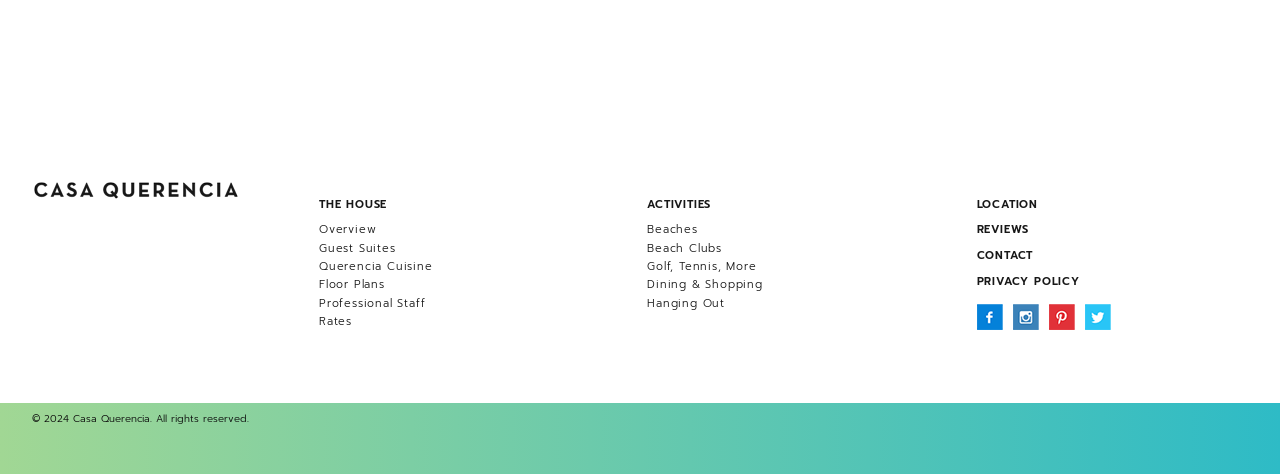Please give a succinct answer to the question in one word or phrase:
What is the copyright year mentioned at the bottom of the webpage?

2024